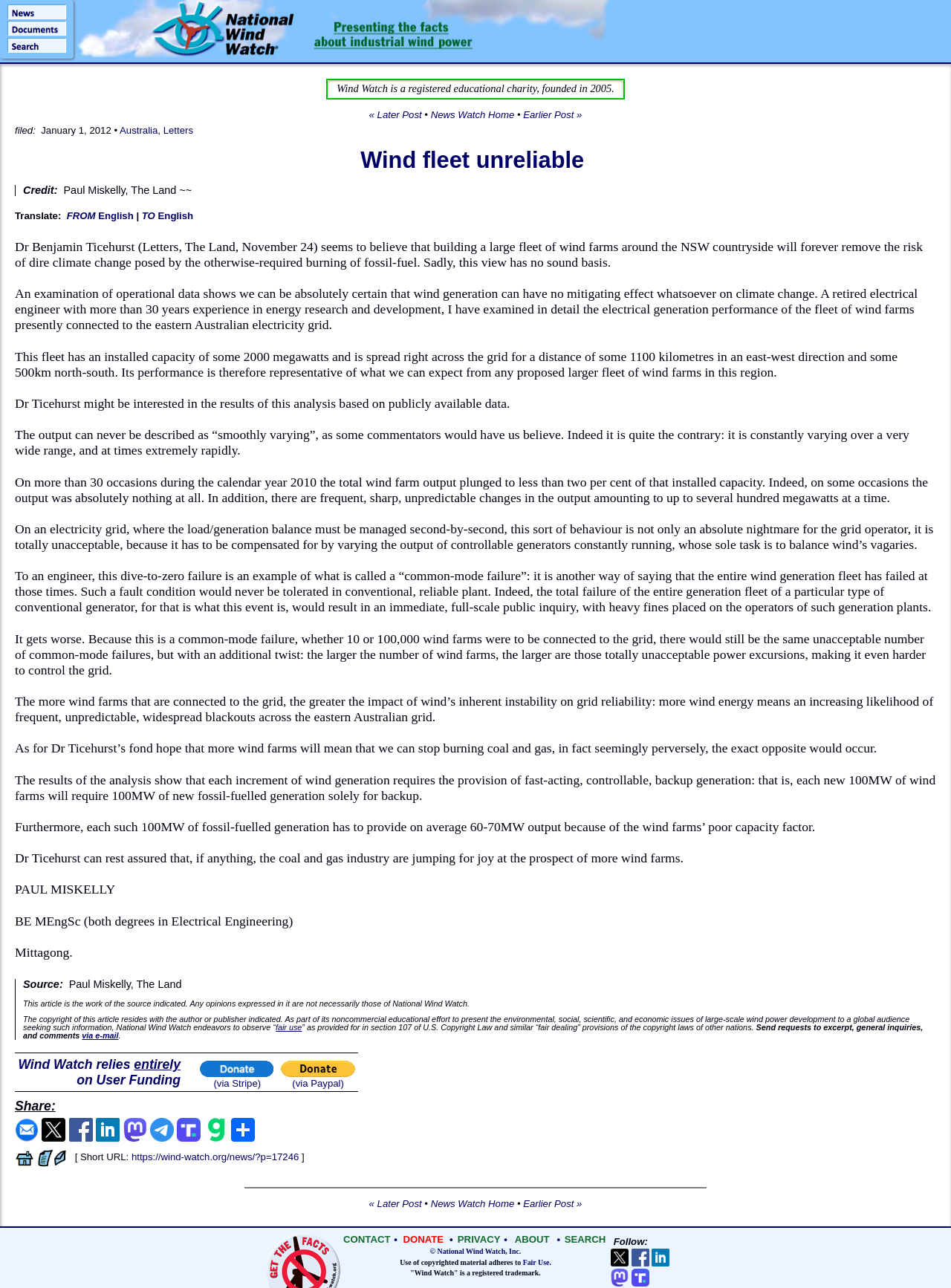Determine the main headline of the webpage and provide its text.

Wind fleet unreliable 